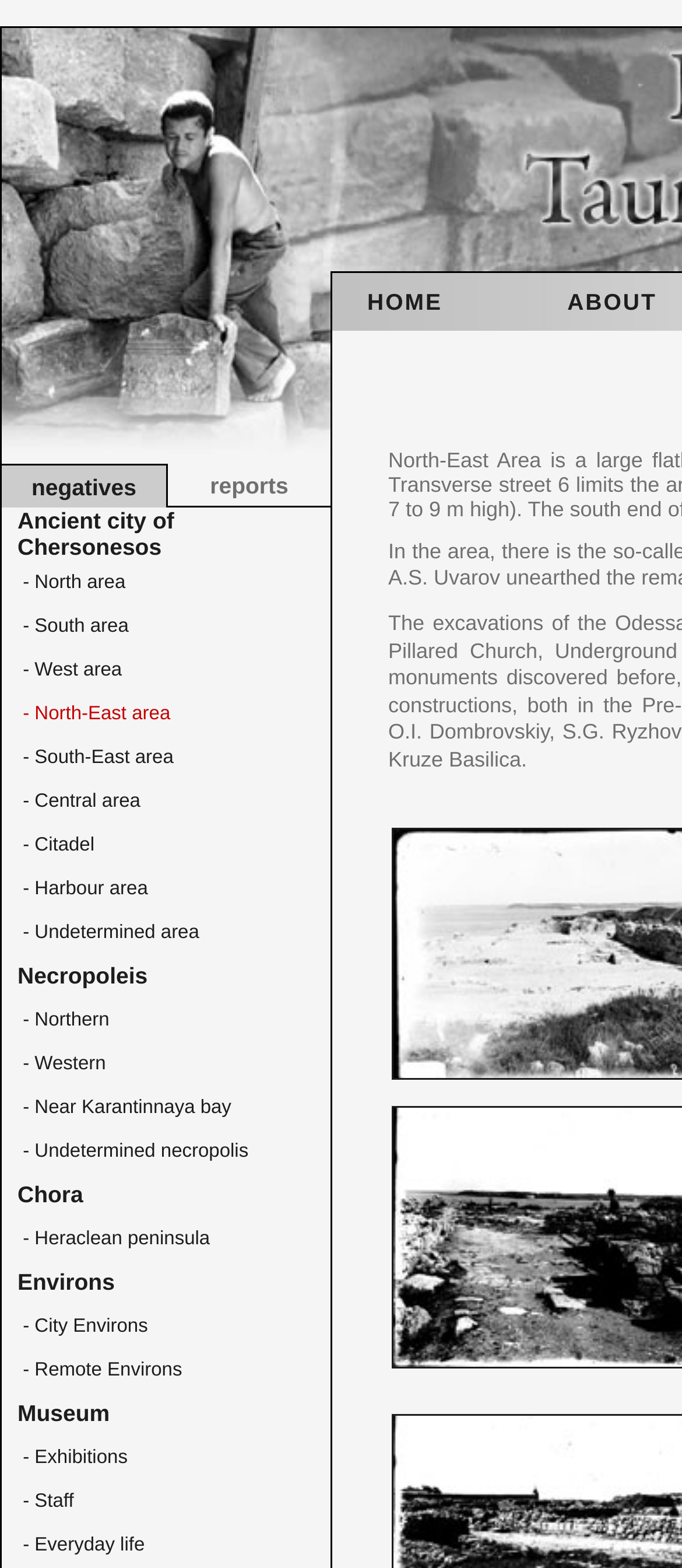Identify the bounding box coordinates for the region to click in order to carry out this instruction: "view North area". Provide the coordinates using four float numbers between 0 and 1, formatted as [left, top, right, bottom].

[0.026, 0.357, 0.184, 0.378]